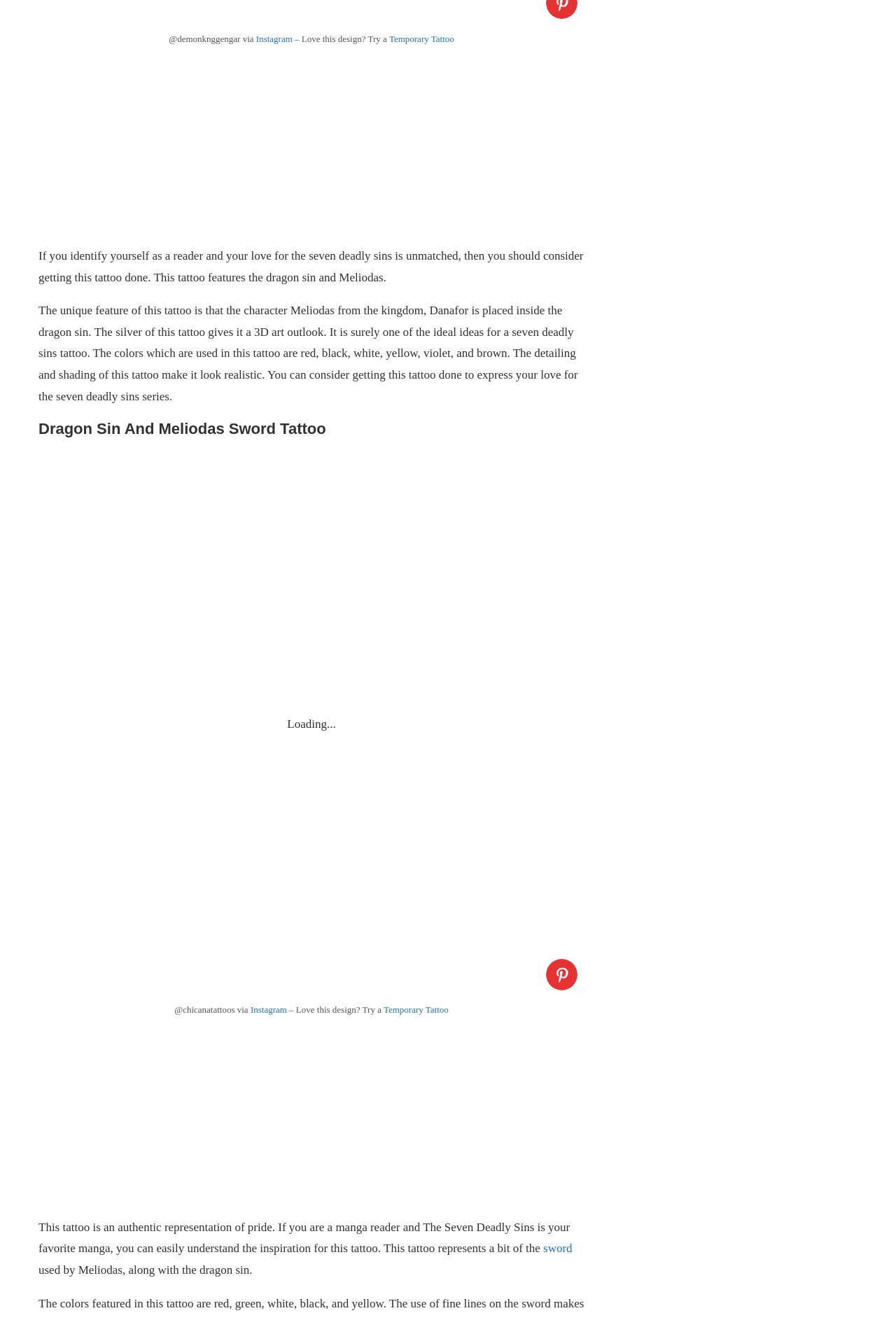Based on the provided description, "Advertising Policy", find the bounding box of the corresponding UI element in the screenshot.

[0.281, 0.736, 0.387, 0.747]